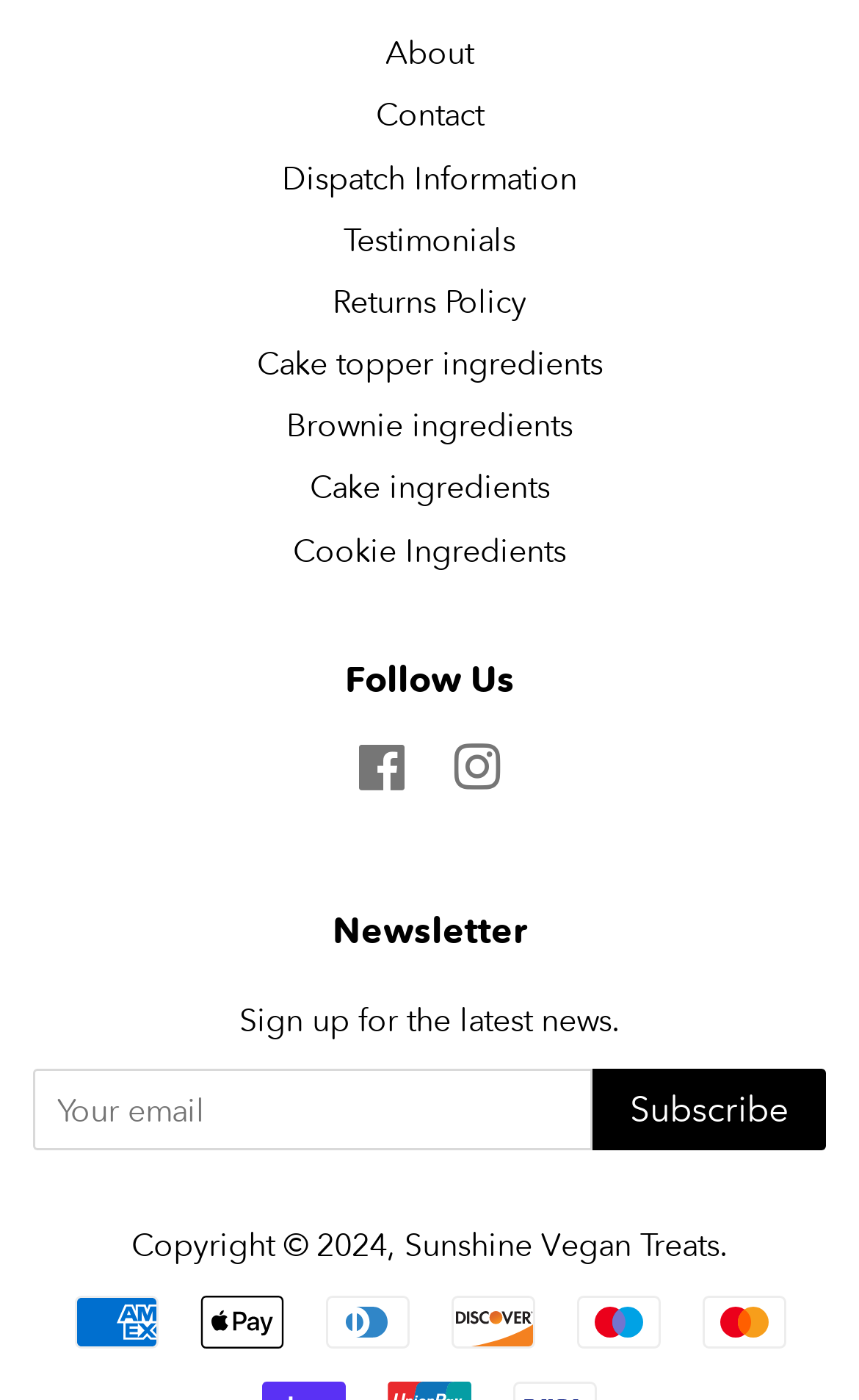How can I stay updated with the latest news?
Provide a concise answer using a single word or phrase based on the image.

Sign up for the newsletter